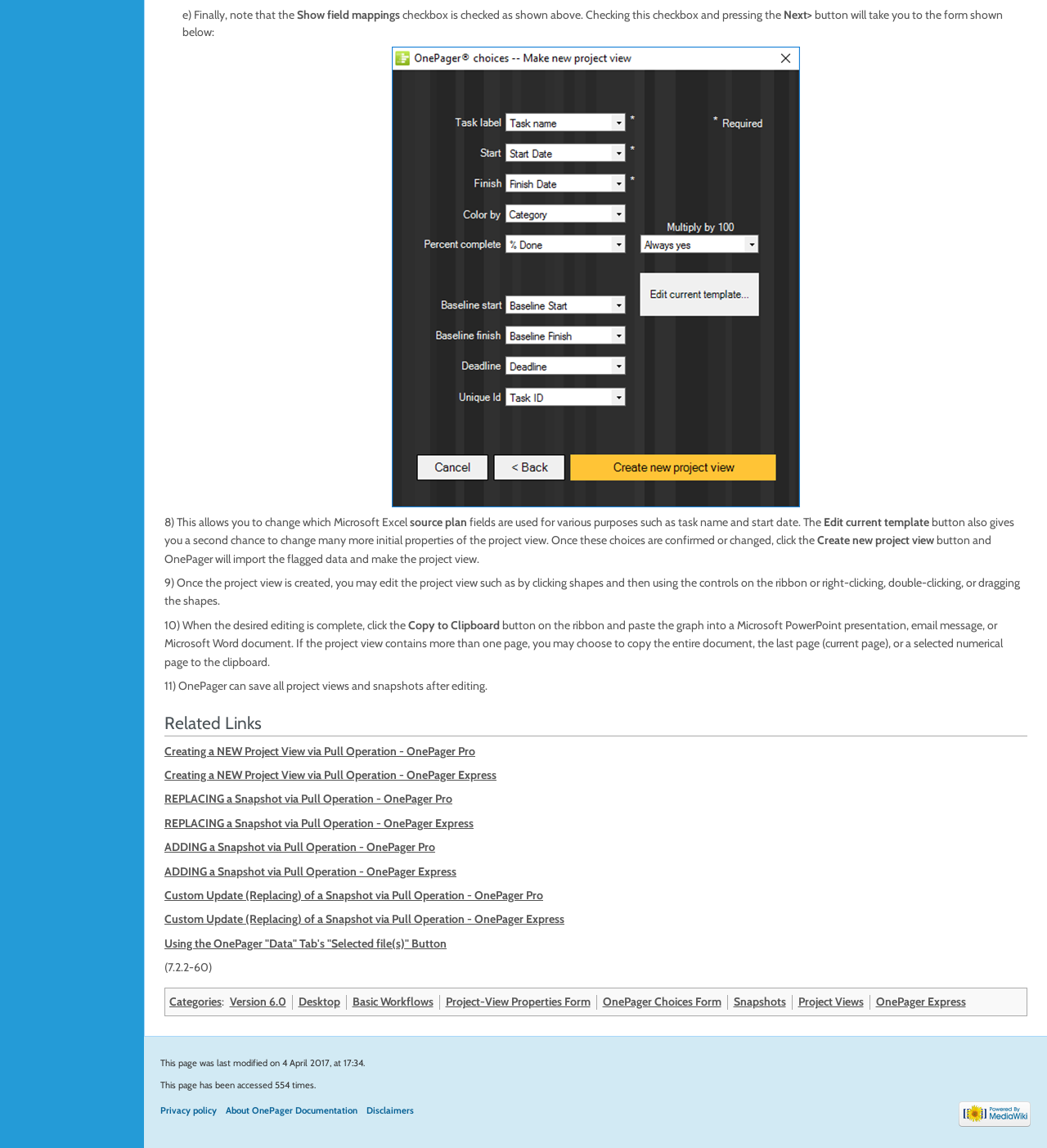Locate the bounding box coordinates of the element that needs to be clicked to carry out the instruction: "Click the 'Creating a NEW Project View via Pull Operation - OnePager Pro' link". The coordinates should be given as four float numbers ranging from 0 to 1, i.e., [left, top, right, bottom].

[0.157, 0.648, 0.454, 0.66]